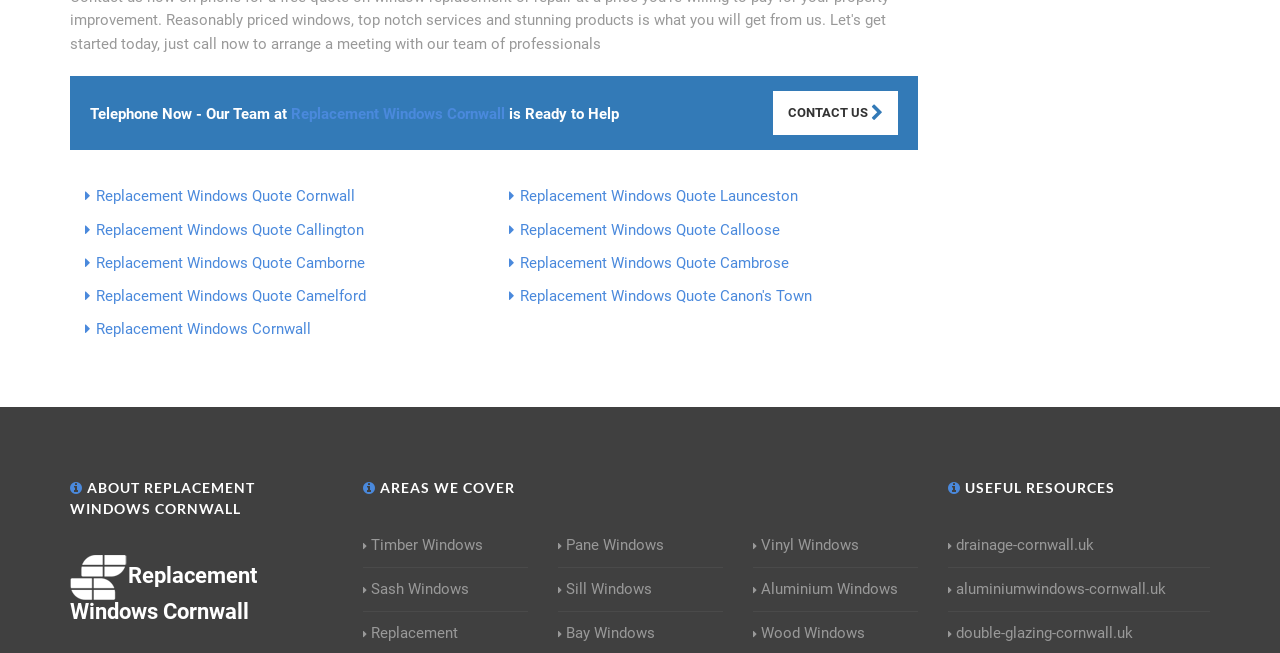Provide a single word or phrase to answer the given question: 
What is the company name?

Replacement Windows Cornwall